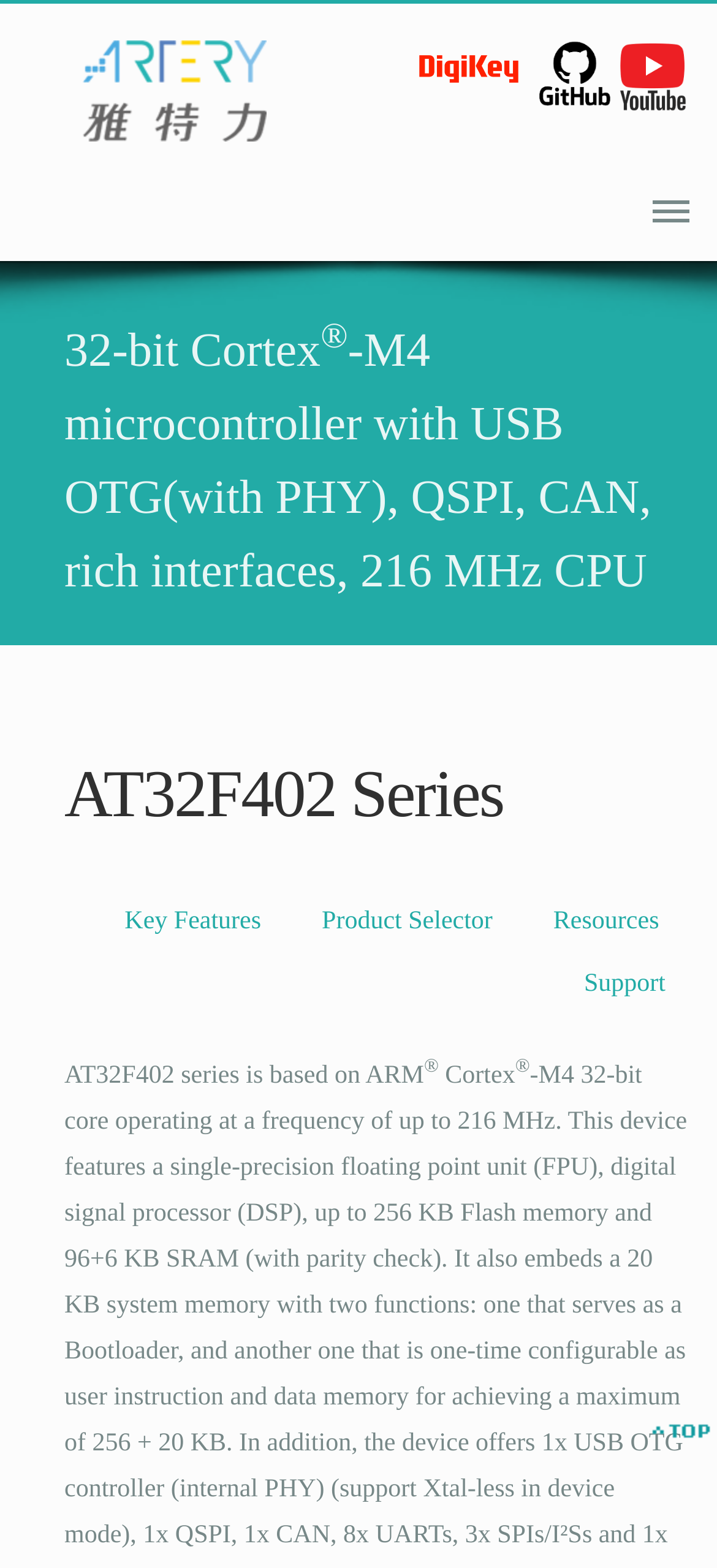What is the name of the microcontroller series?
Please analyze the image and answer the question with as much detail as possible.

The heading 'AT32F402 Series' suggests that the microcontroller series being referred to is the AT32F402 series.